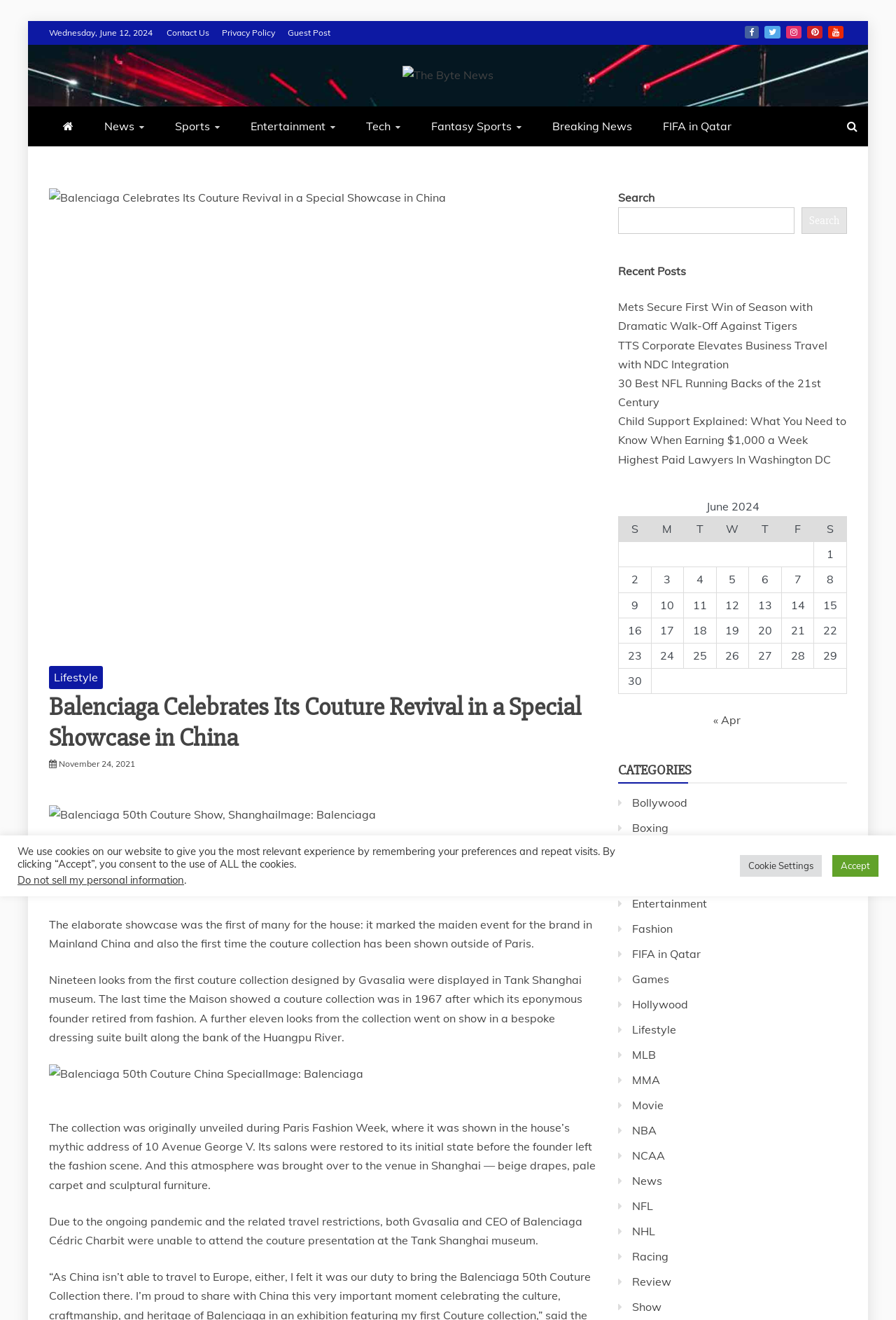Identify and provide the bounding box for the element described by: "FIFA in Qatar".

[0.705, 0.717, 0.782, 0.728]